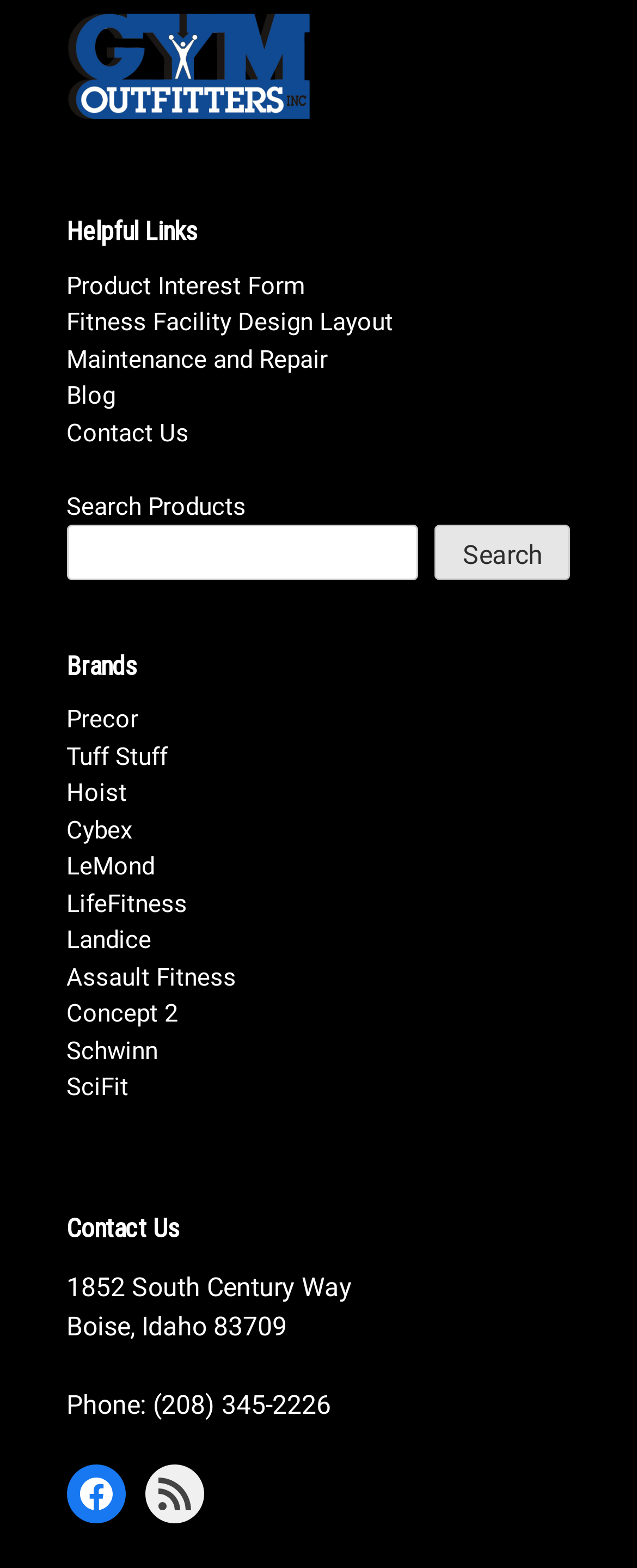Respond with a single word or phrase to the following question: What is the last brand listed?

SciFit